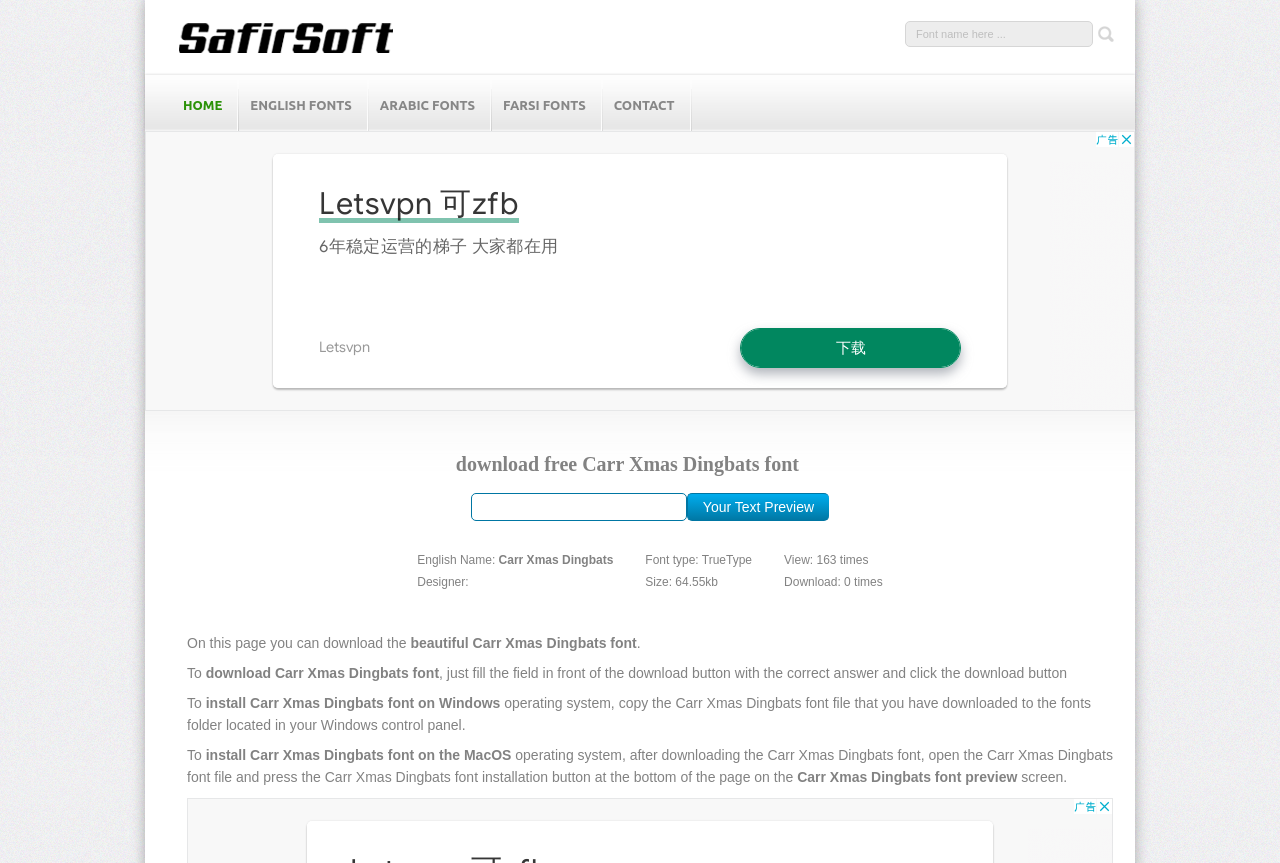Please determine the bounding box coordinates for the element with the description: "Service Areas".

None